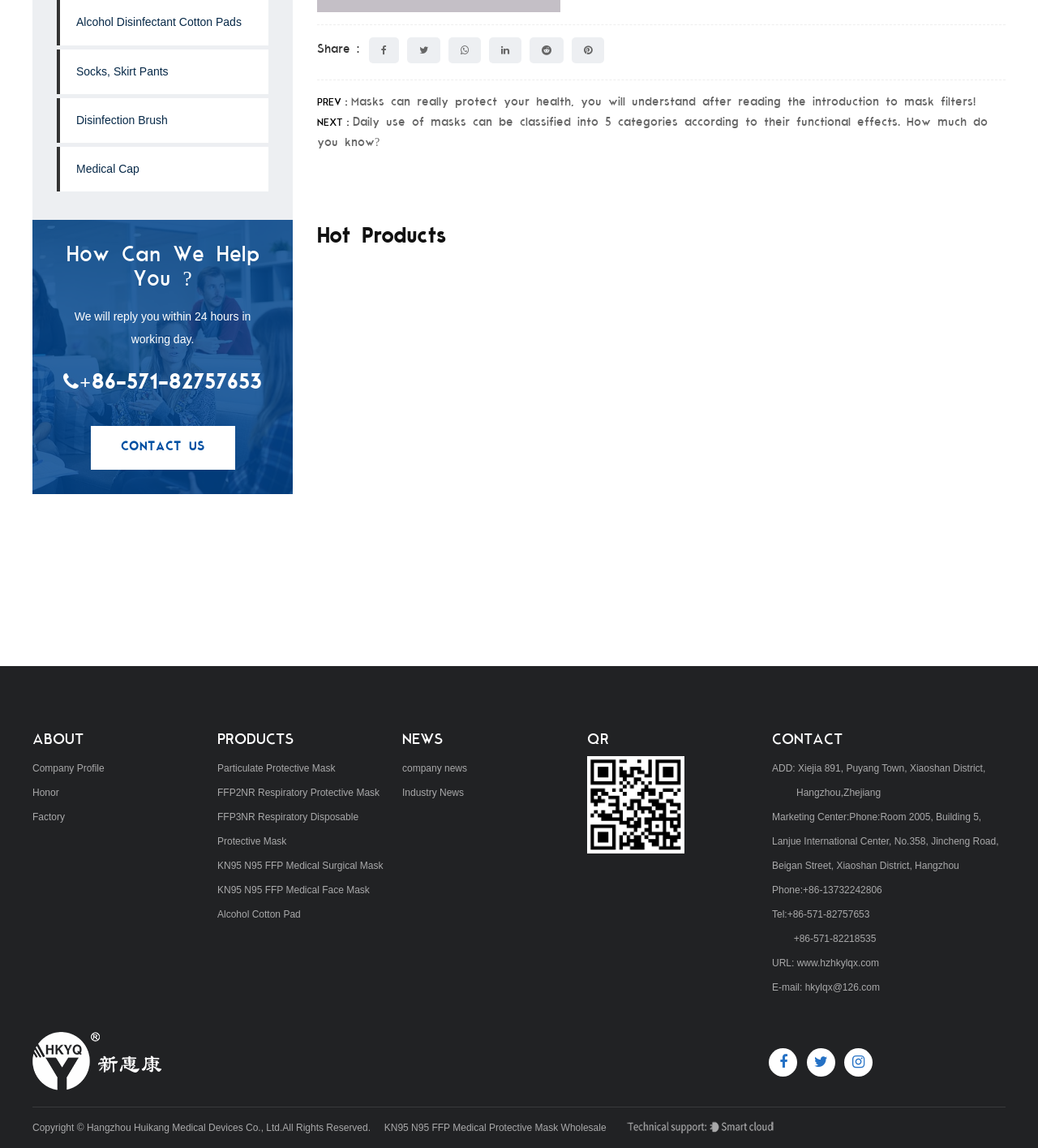Find the bounding box coordinates of the clickable region needed to perform the following instruction: "Click on 'Alcohol Disinfectant Cotton Pads'". The coordinates should be provided as four float numbers between 0 and 1, i.e., [left, top, right, bottom].

[0.055, 0.0, 0.259, 0.039]